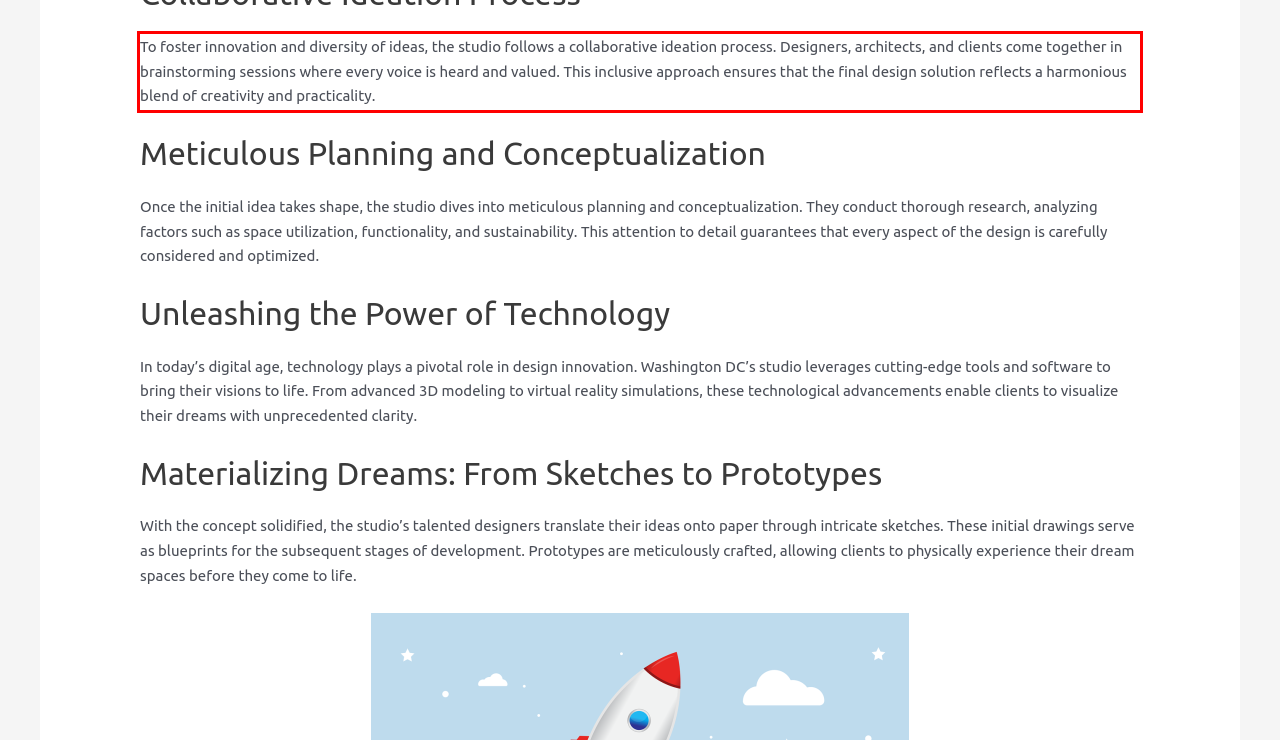You have a screenshot of a webpage with a red bounding box. Identify and extract the text content located inside the red bounding box.

To foster innovation and diversity of ideas, the studio follows a collaborative ideation process. Designers, architects, and clients come together in brainstorming sessions where every voice is heard and valued. This inclusive approach ensures that the final design solution reflects a harmonious blend of creativity and practicality.